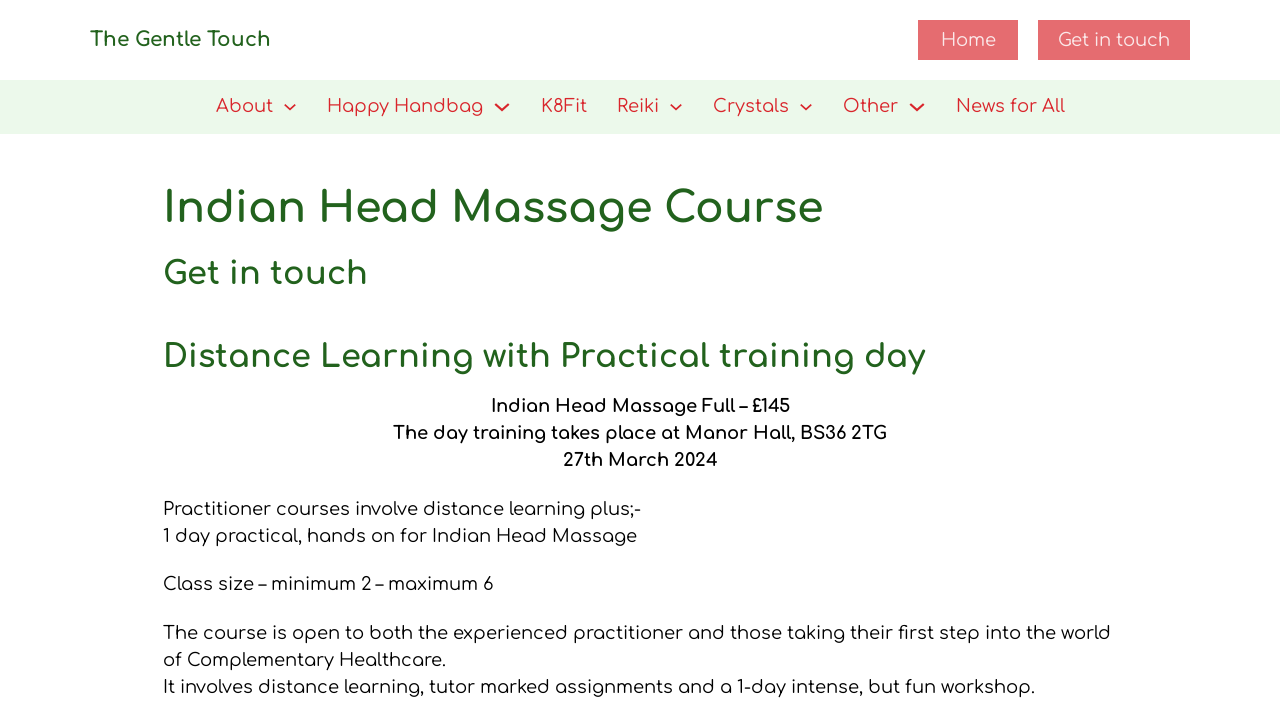Find the bounding box coordinates of the element's region that should be clicked in order to follow the given instruction: "learn about moringa". The coordinates should consist of four float numbers between 0 and 1, i.e., [left, top, right, bottom].

None